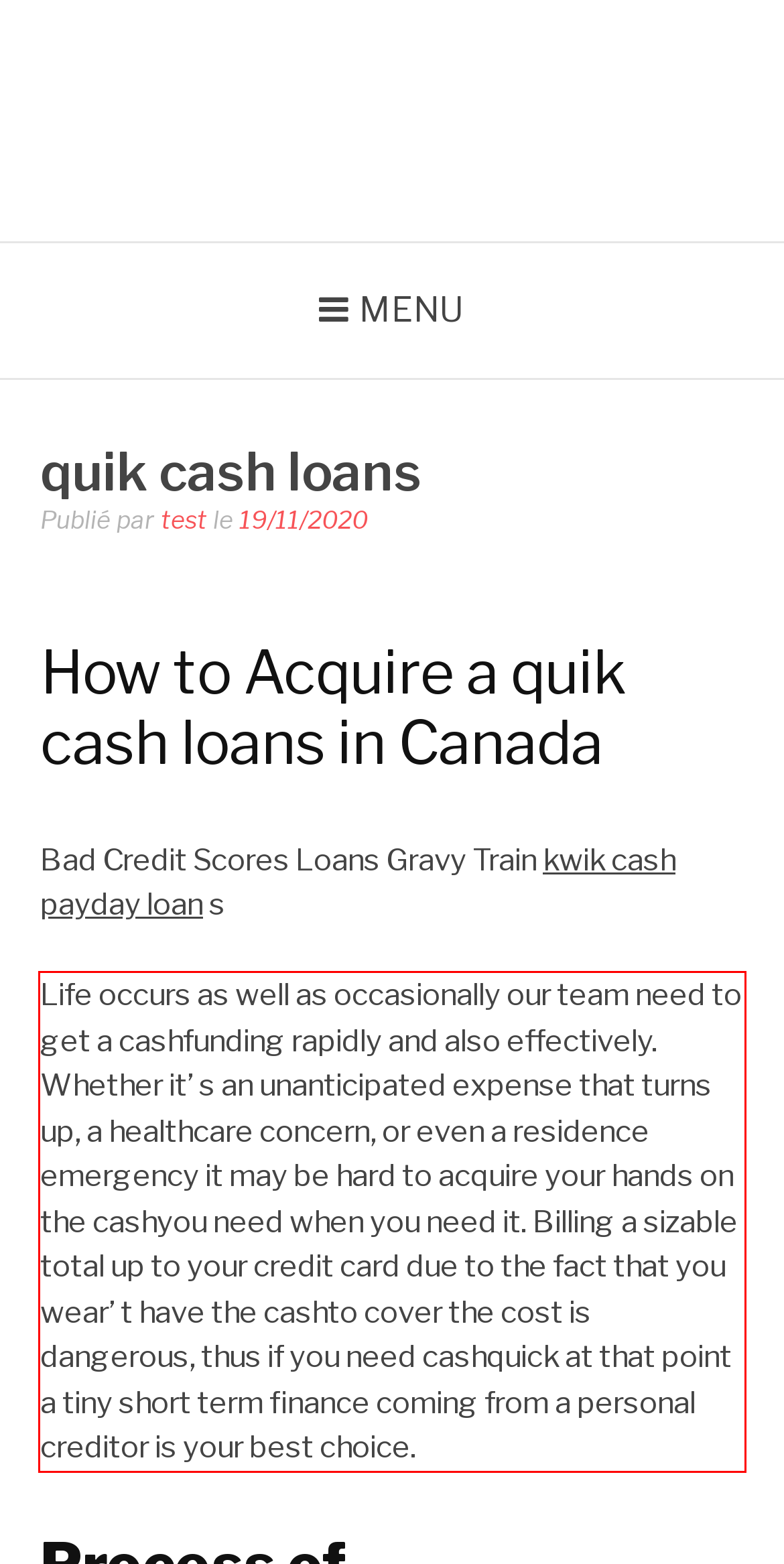You are given a screenshot of a webpage with a UI element highlighted by a red bounding box. Please perform OCR on the text content within this red bounding box.

Life occurs as well as occasionally our team need to get a cashfunding rapidly and also effectively. Whether it’ s an unanticipated expense that turns up, a healthcare concern, or even a residence emergency it may be hard to acquire your hands on the cashyou need when you need it. Billing a sizable total up to your credit card due to the fact that you wear’ t have the cashto cover the cost is dangerous, thus if you need cashquick at that point a tiny short term finance coming from a personal creditor is your best choice.